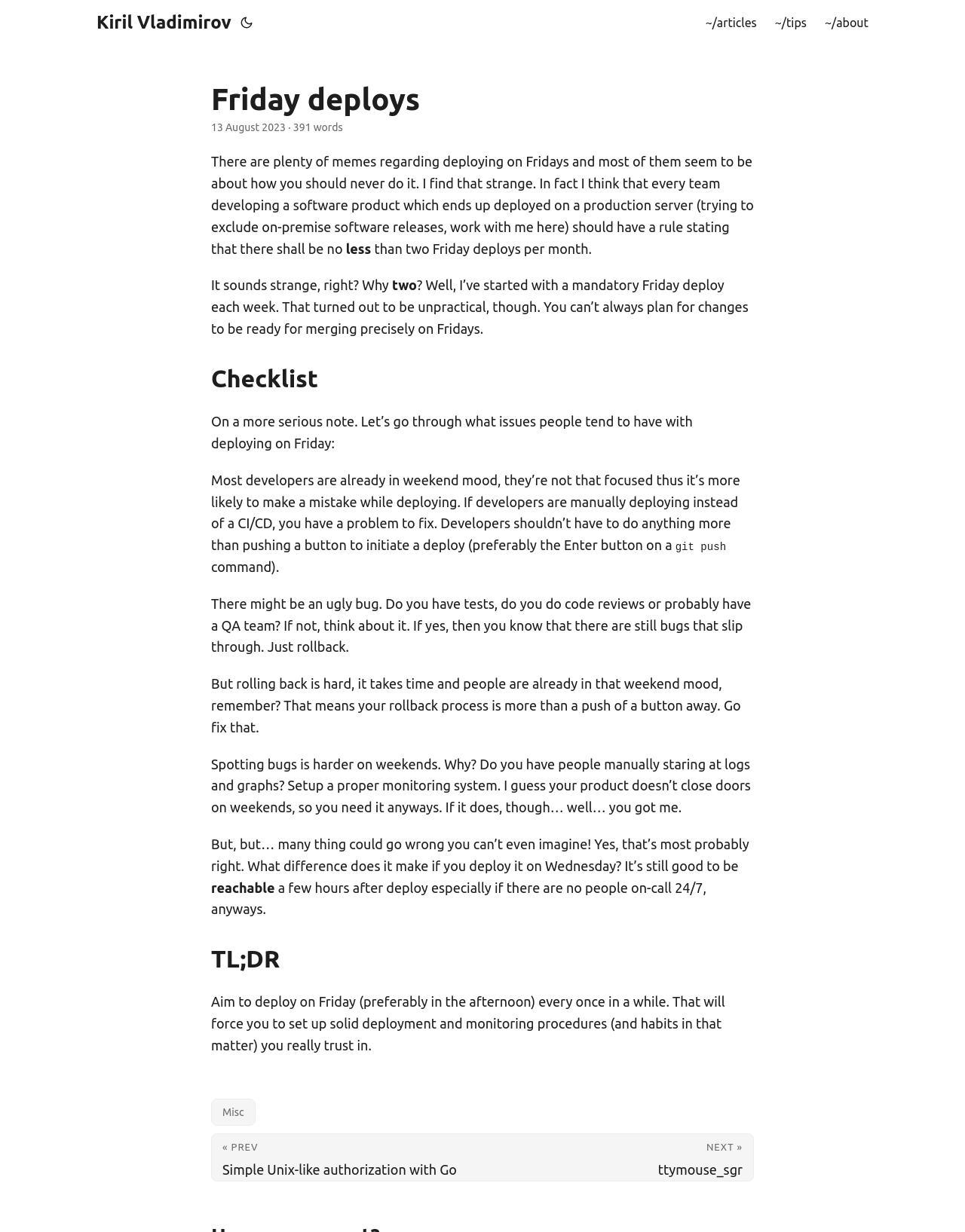Please find and report the bounding box coordinates of the element to click in order to perform the following action: "visit team page". The coordinates should be expressed as four float numbers between 0 and 1, in the format [left, top, right, bottom].

None